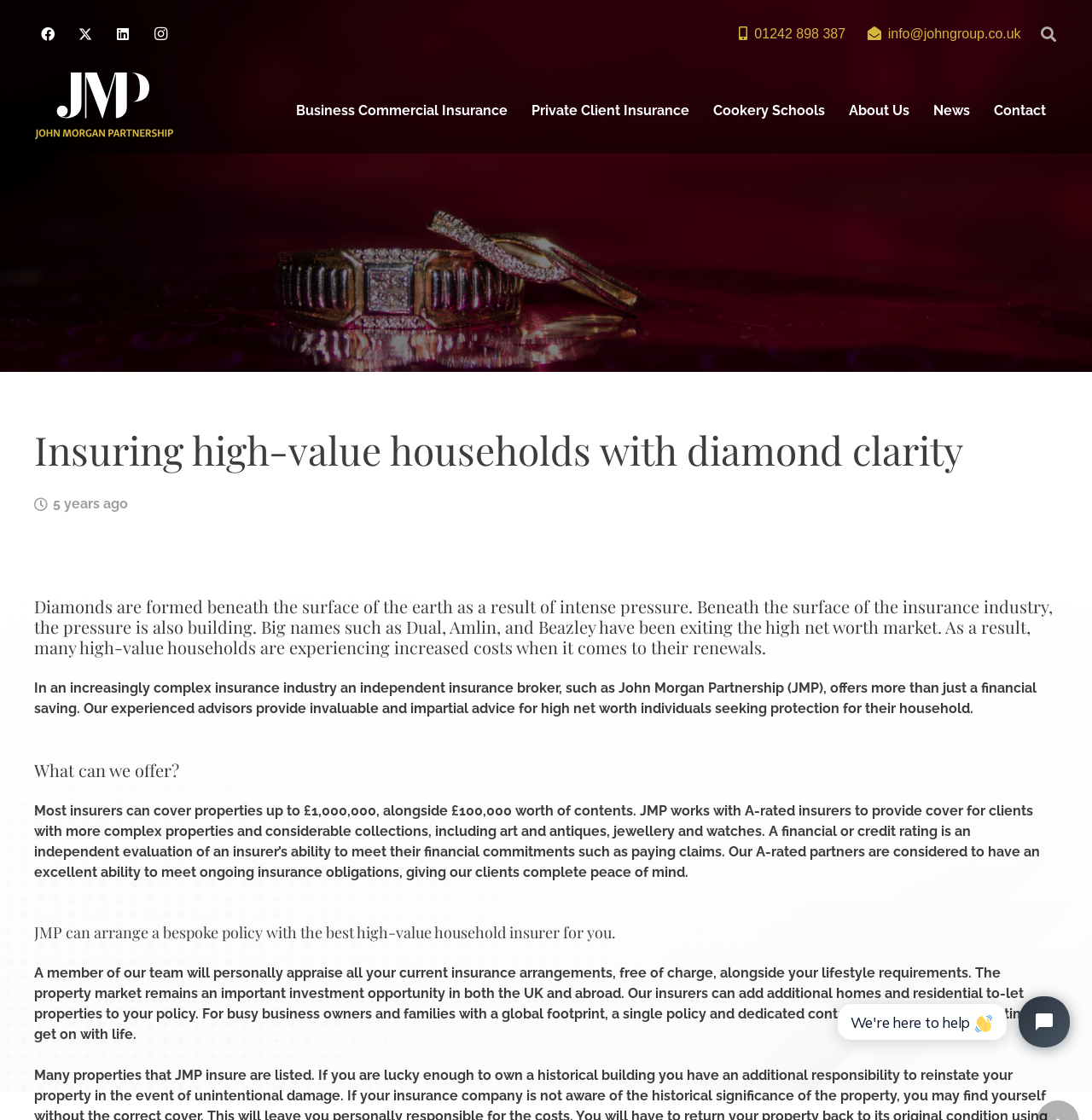Identify the bounding box for the given UI element using the description provided. Coordinates should be in the format (top-left x, top-left y, bottom-right x, bottom-right y) and must be between 0 and 1. Here is the description: List of Digital Banks

None